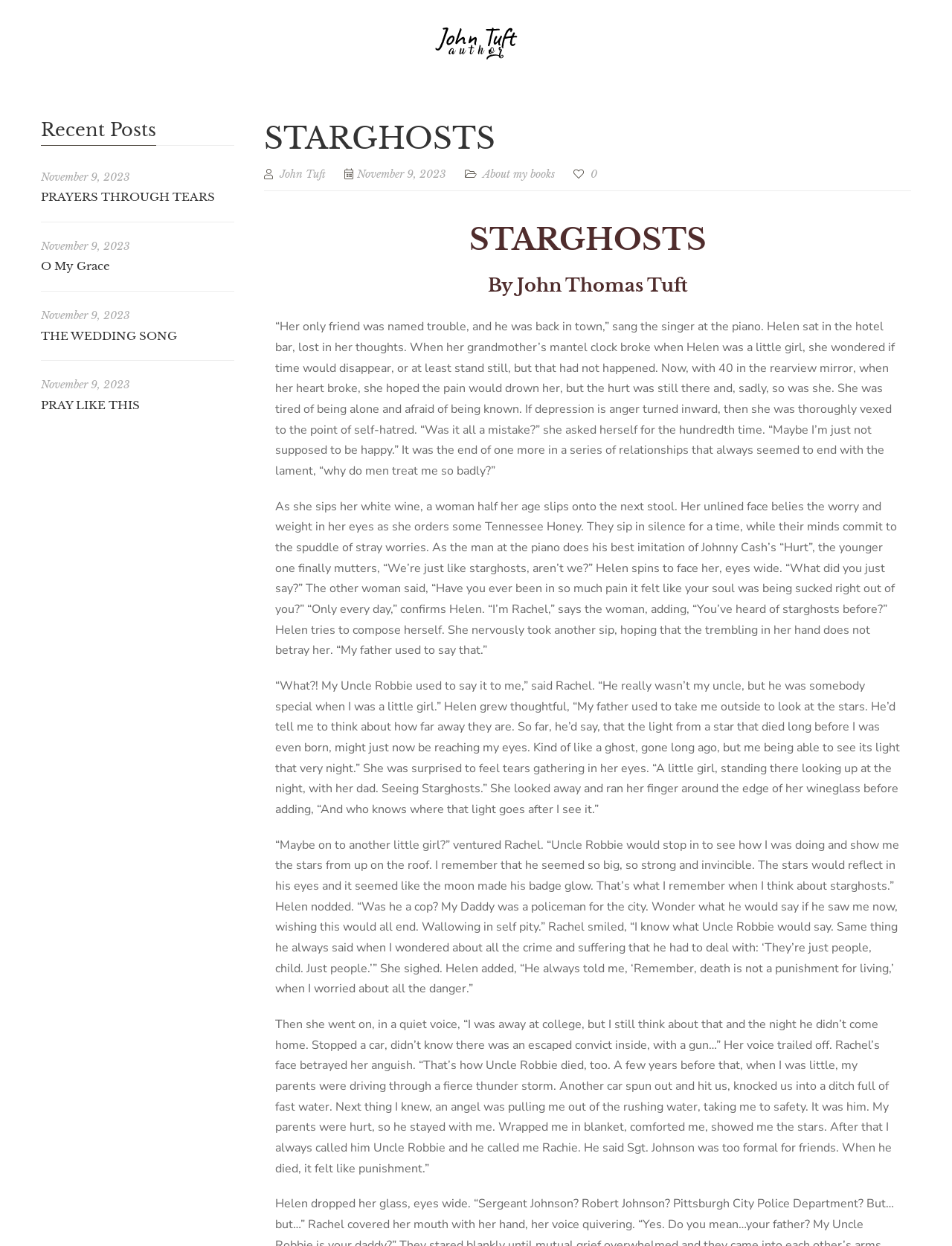Identify the bounding box coordinates of the region I need to click to complete this instruction: "Click on the 'PRAYERS THROUGH TEARS' article".

[0.043, 0.151, 0.246, 0.166]